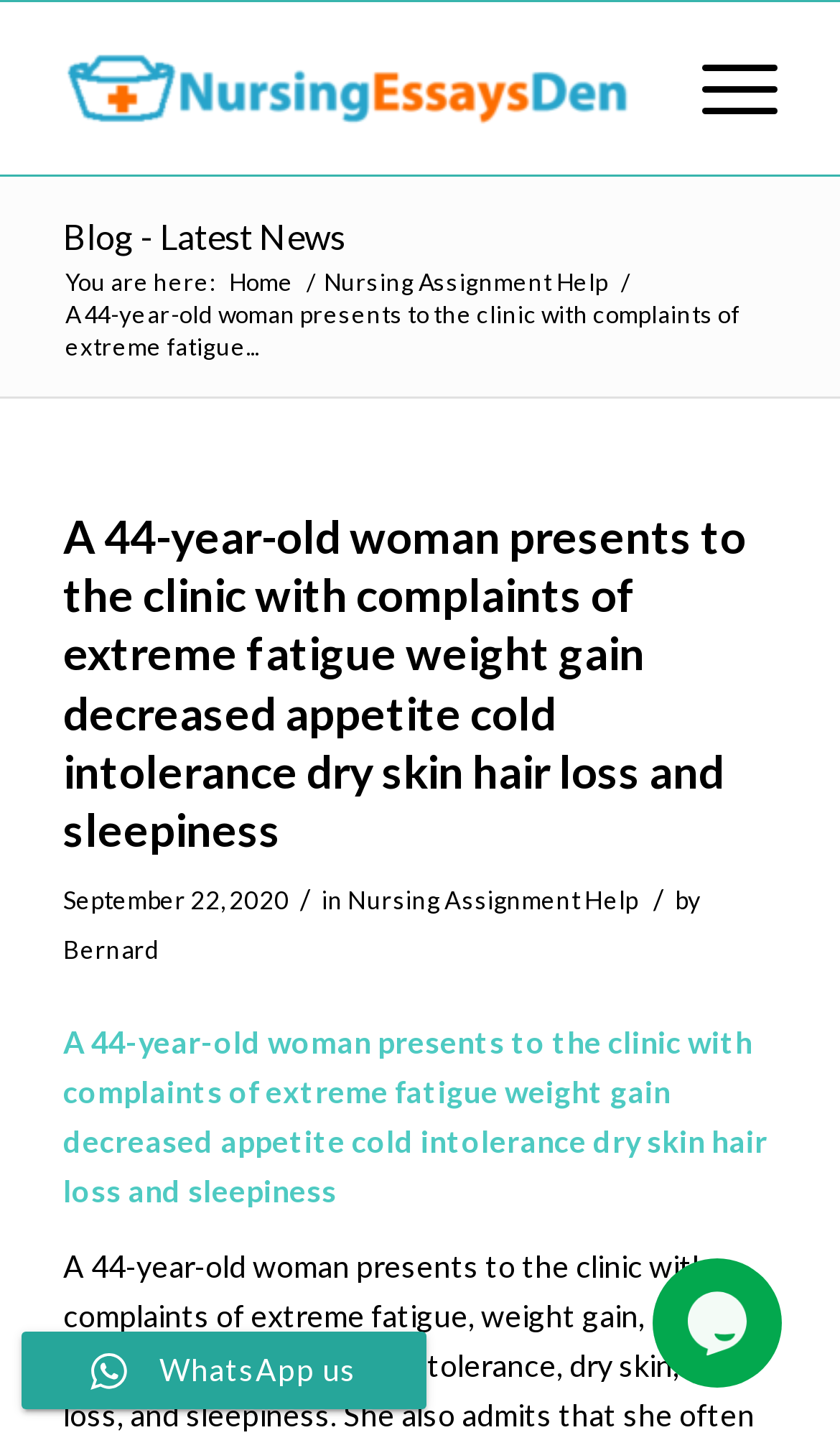Determine the bounding box coordinates for the area you should click to complete the following instruction: "Click on the 'Nursing Essays Den' link".

[0.075, 0.001, 0.755, 0.12]